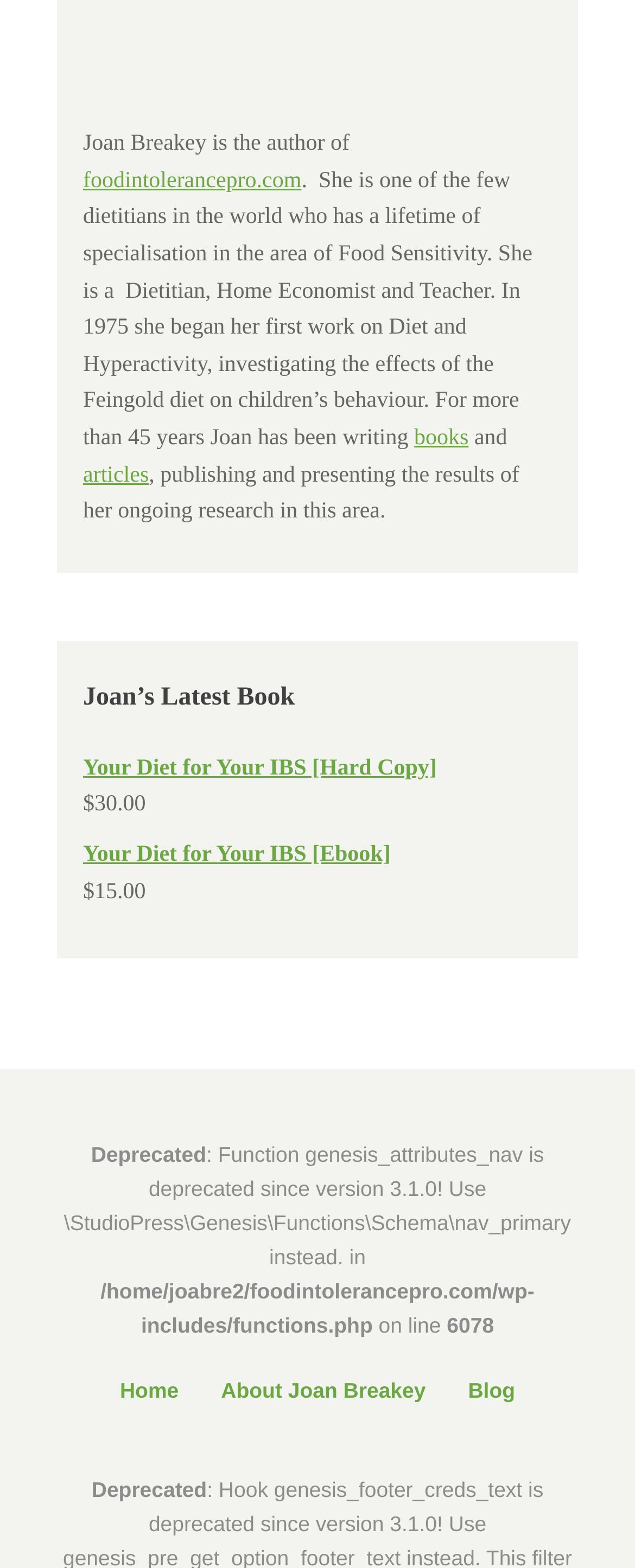Please provide the bounding box coordinates for the element that needs to be clicked to perform the instruction: "visit the author's website". The coordinates must consist of four float numbers between 0 and 1, formatted as [left, top, right, bottom].

[0.131, 0.108, 0.475, 0.123]